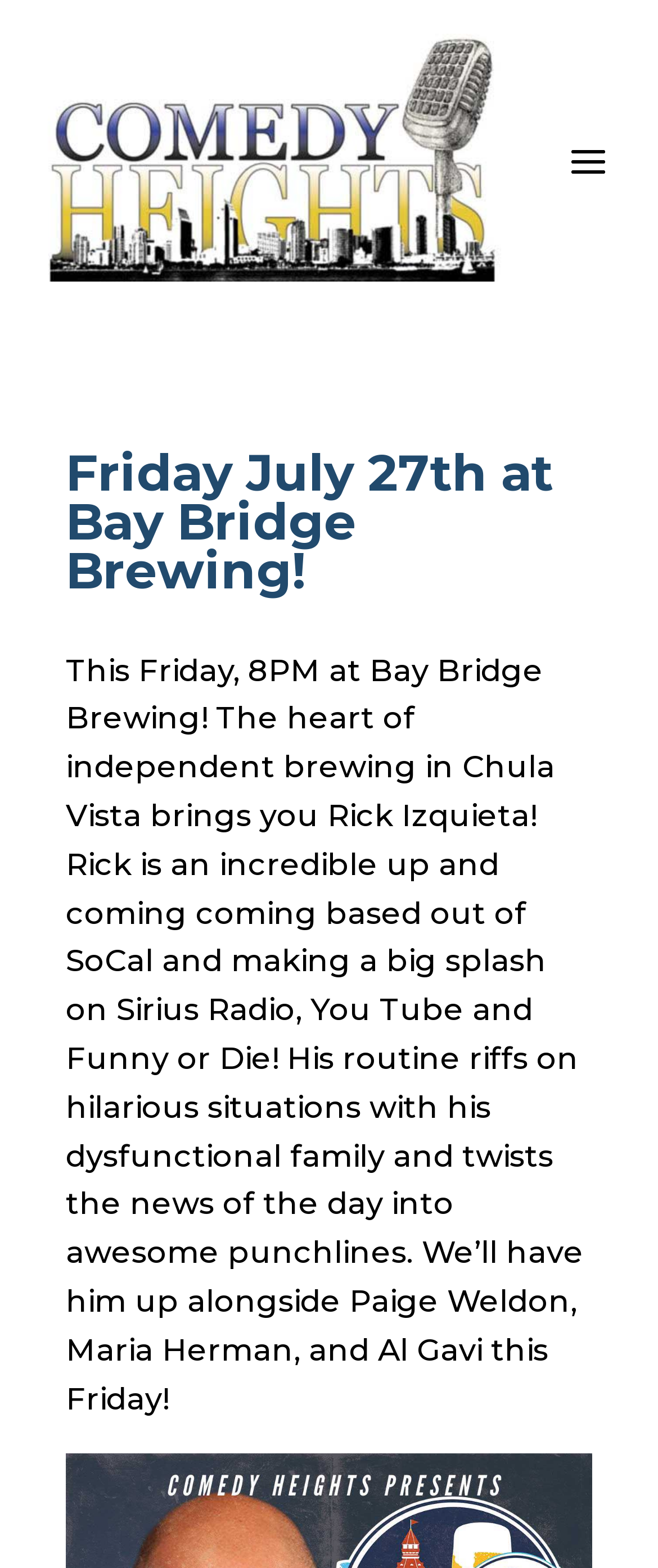Find the bounding box of the UI element described as: "alt="cropped-CH-Logo-for-Word-Press-Header4-scaled-2"". The bounding box coordinates should be given as four float values between 0 and 1, i.e., [left, top, right, bottom].

[0.05, 0.022, 0.76, 0.18]